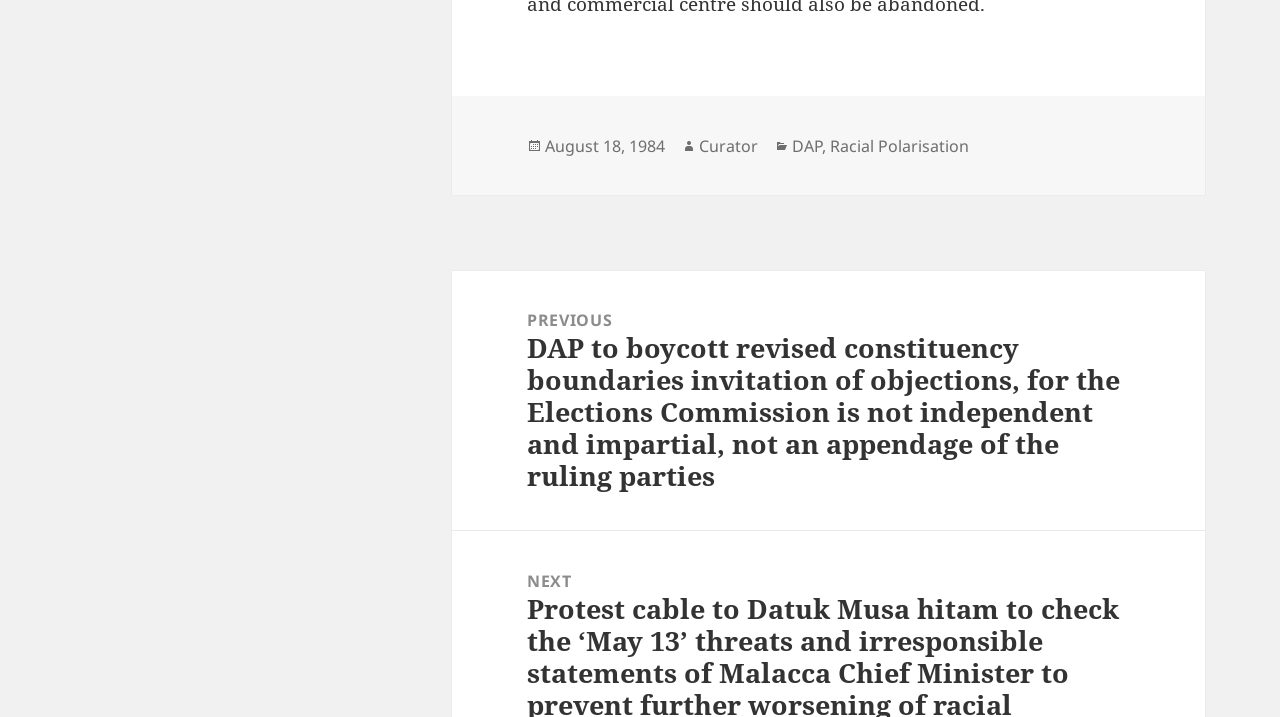Please provide a comprehensive answer to the question based on the screenshot: What is the title of the previous post?

I found the title of the previous post by looking at the 'Post navigation' section of the webpage, where it says 'Previous post:' followed by the title of the previous post.